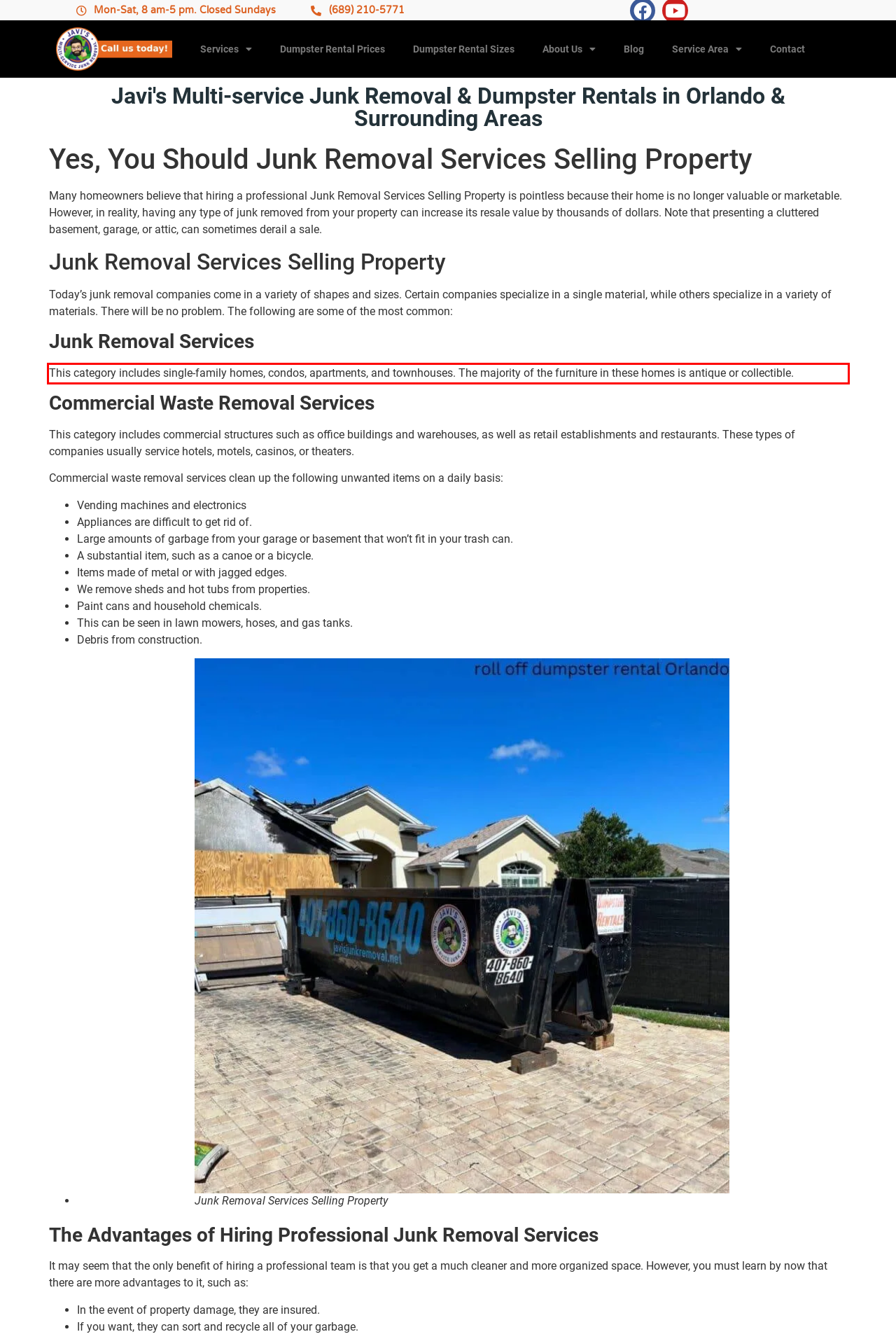With the given screenshot of a webpage, locate the red rectangle bounding box and extract the text content using OCR.

This category includes single-family homes, condos, apartments, and townhouses. The majority of the furniture in these homes is antique or collectible.